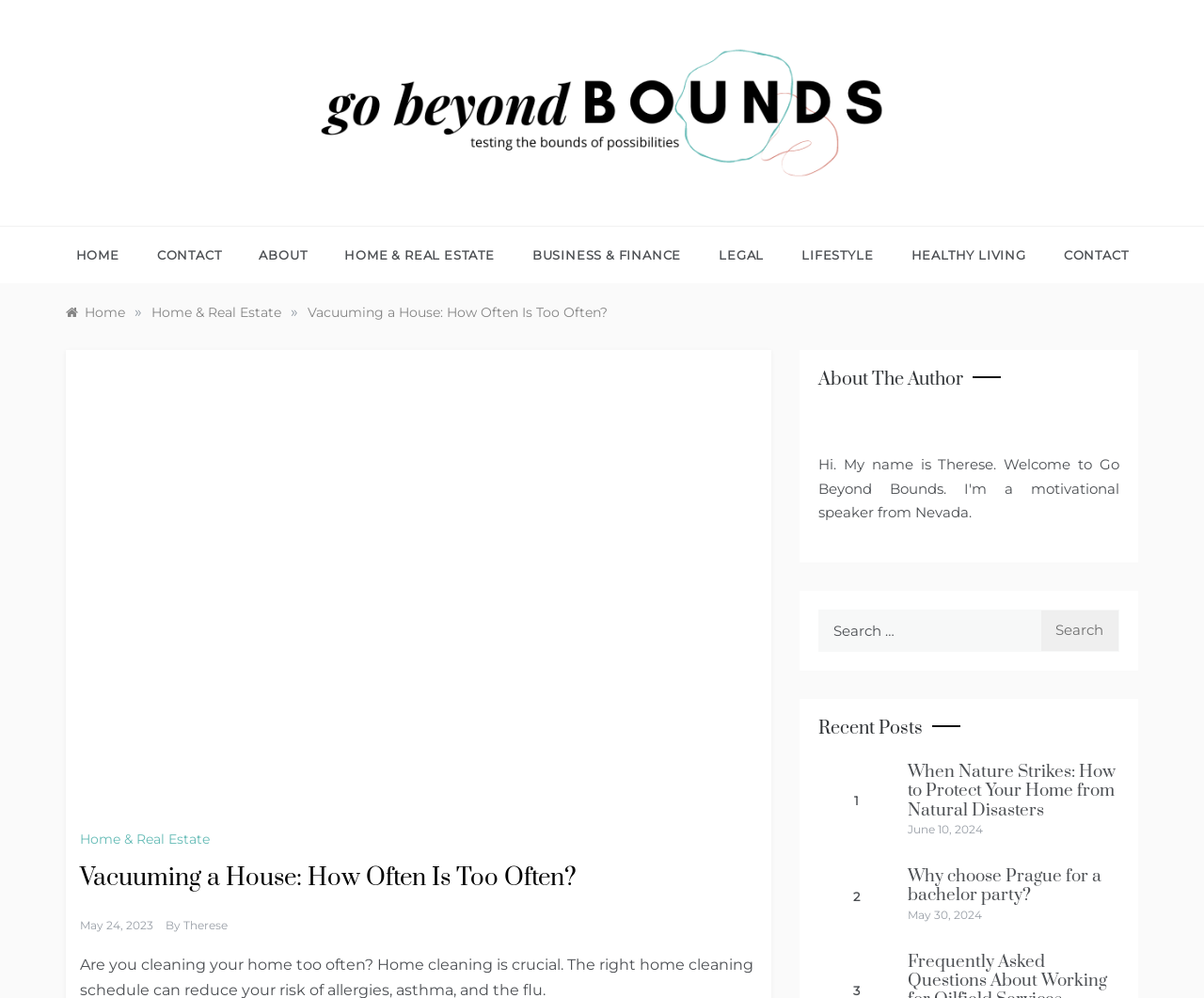Kindly respond to the following question with a single word or a brief phrase: 
What is the website's name?

Go Beyond Bounds